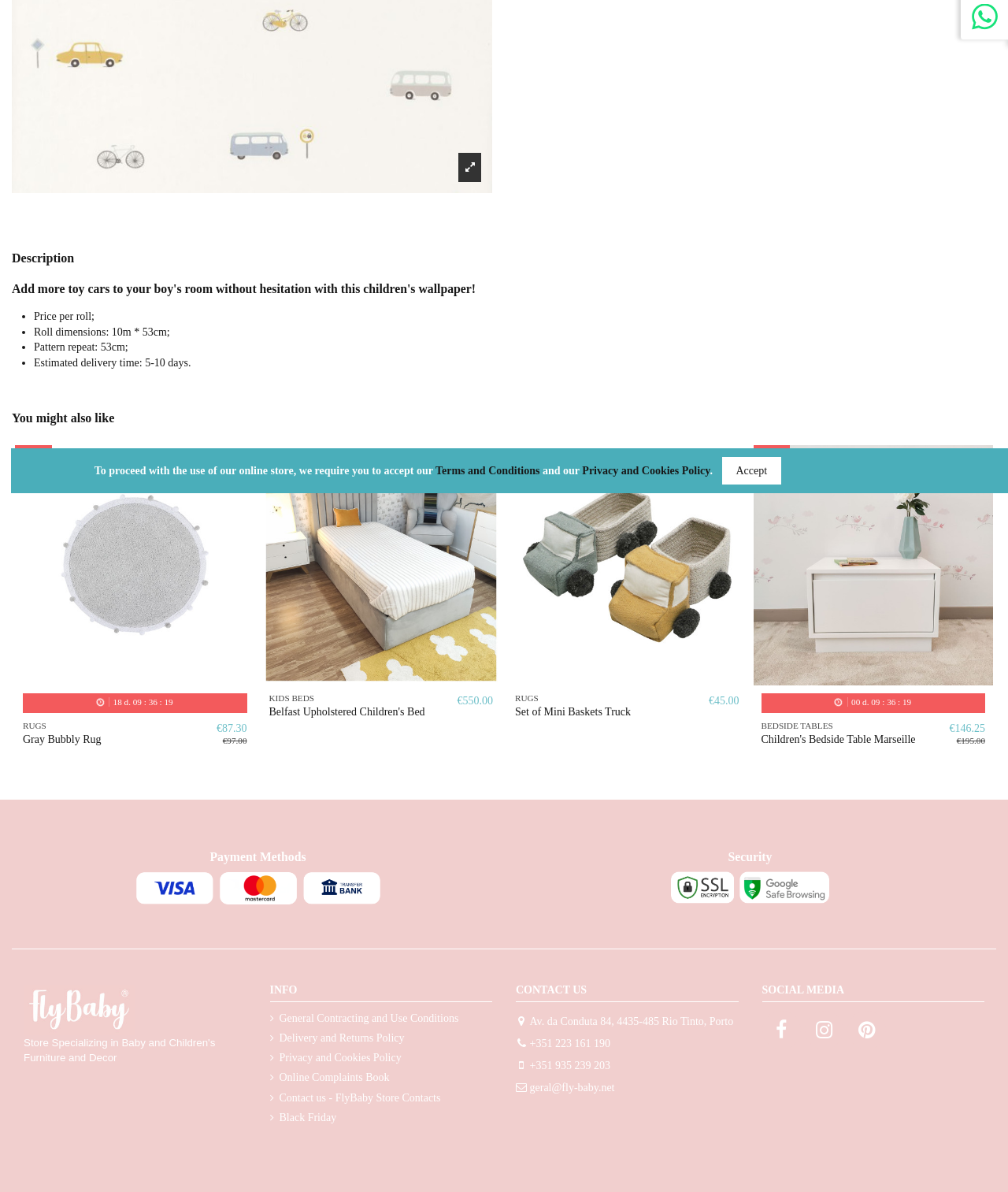Bounding box coordinates should be in the format (top-left x, top-left y, bottom-right x, bottom-right y) and all values should be floating point numbers between 0 and 1. Determine the bounding box coordinate for the UI element described as: Privacy and Cookies Policy

[0.578, 0.39, 0.704, 0.4]